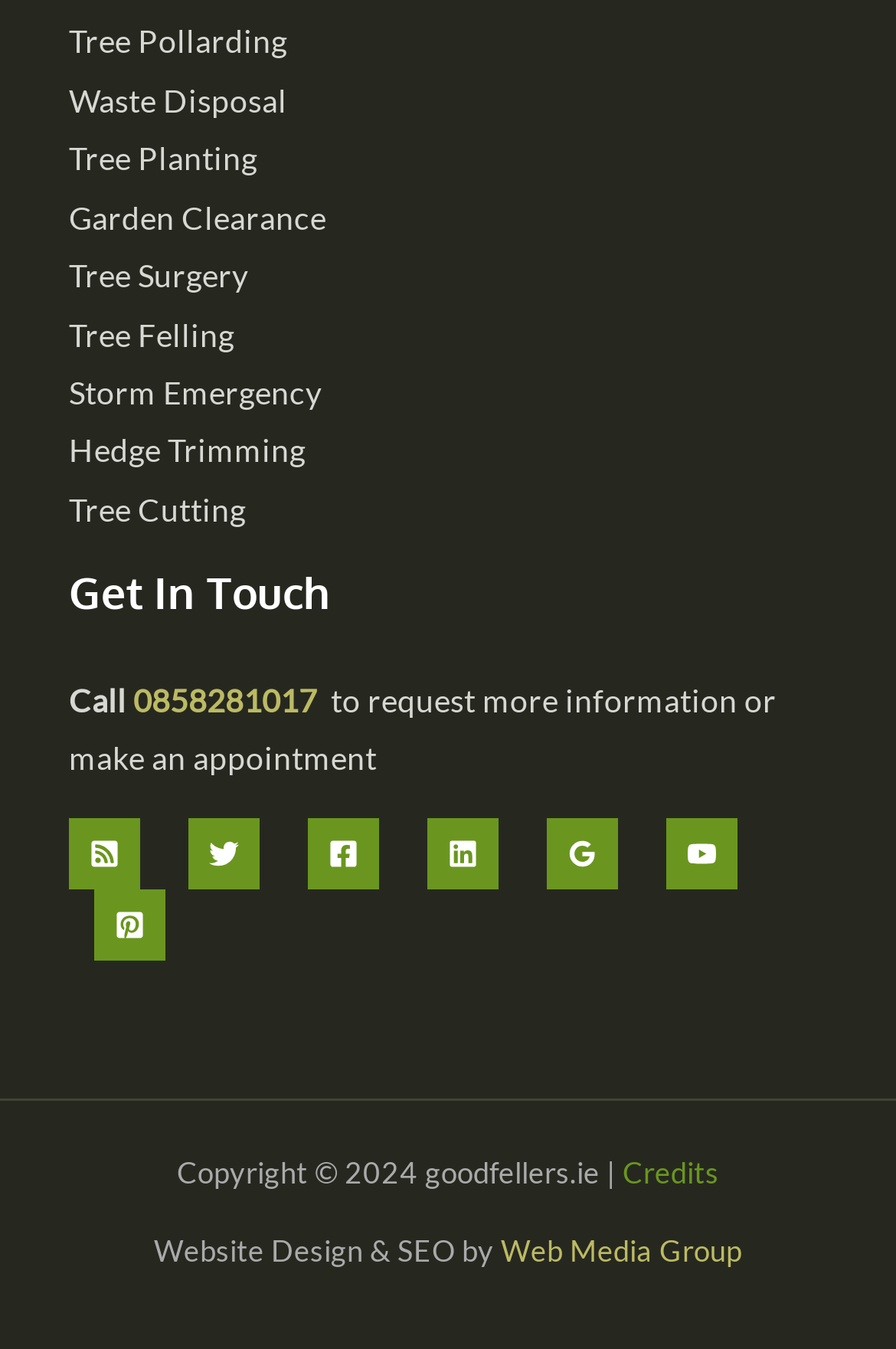Locate the bounding box coordinates of the element I should click to achieve the following instruction: "Read Advice Blog".

None